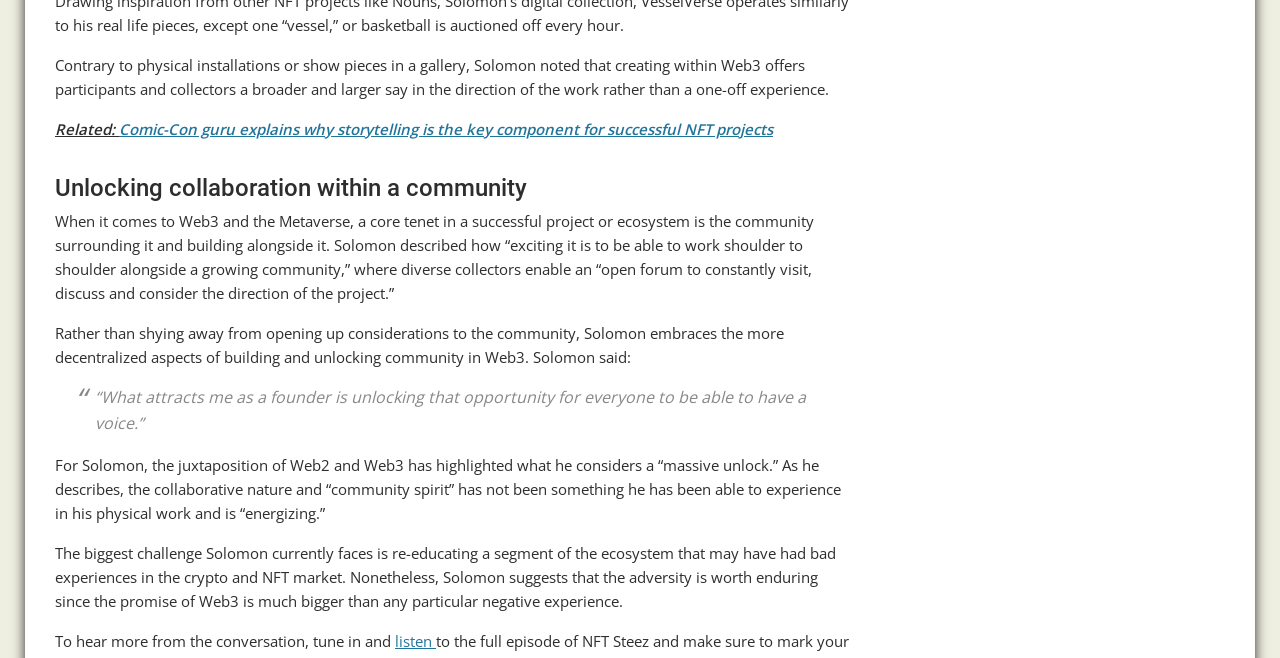What can you do to hear more from the conversation?
Make sure to answer the question with a detailed and comprehensive explanation.

This answer can be obtained by reading the text associated with the StaticText element 'To hear more from the conversation, tune in and' and the link element 'listen'. The text explicitly states that you can tune in and listen to hear more from the conversation.